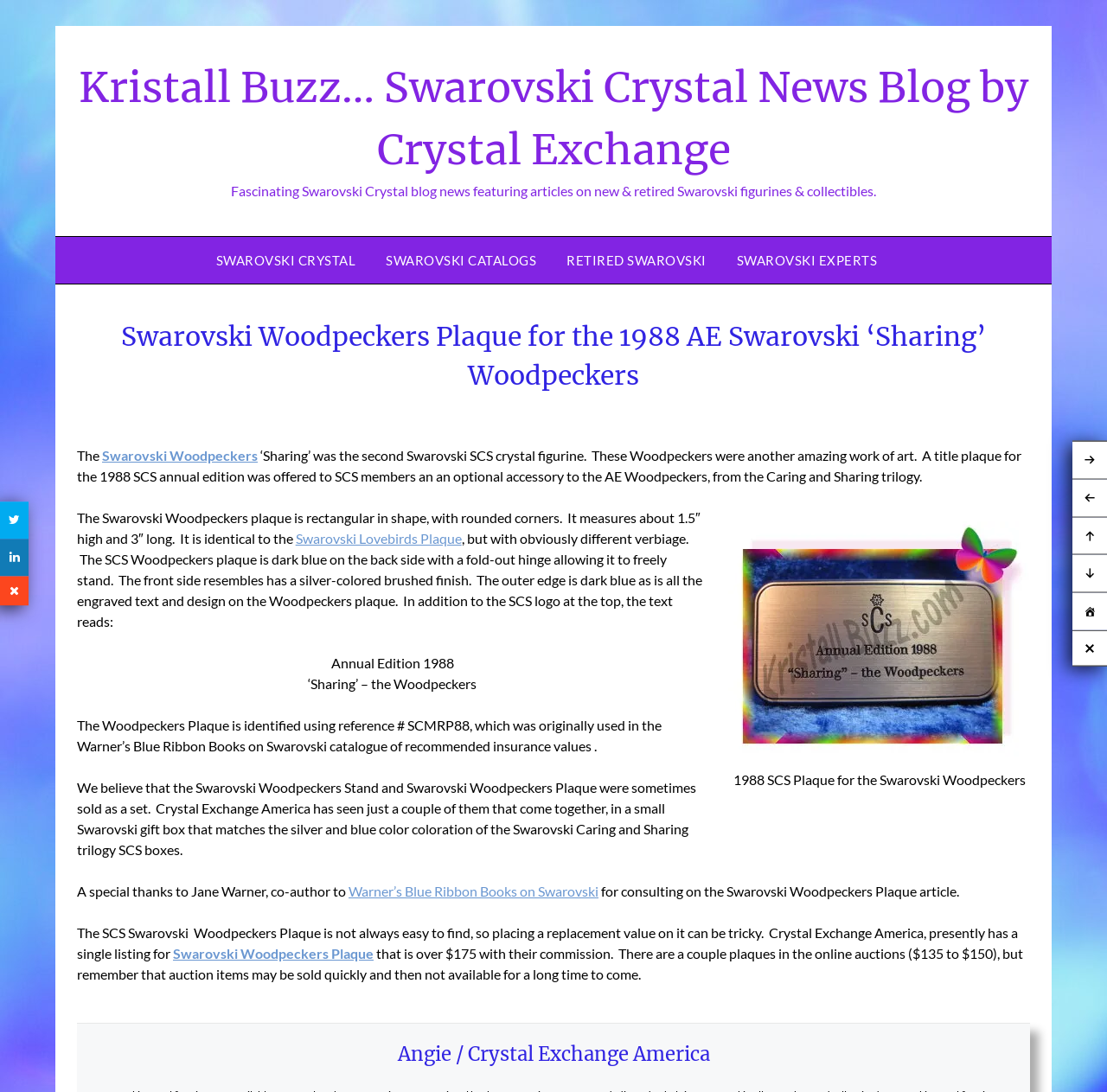Find the bounding box coordinates of the element I should click to carry out the following instruction: "Visit the 'SWAROVSKI CRYSTAL' page".

[0.195, 0.217, 0.334, 0.26]